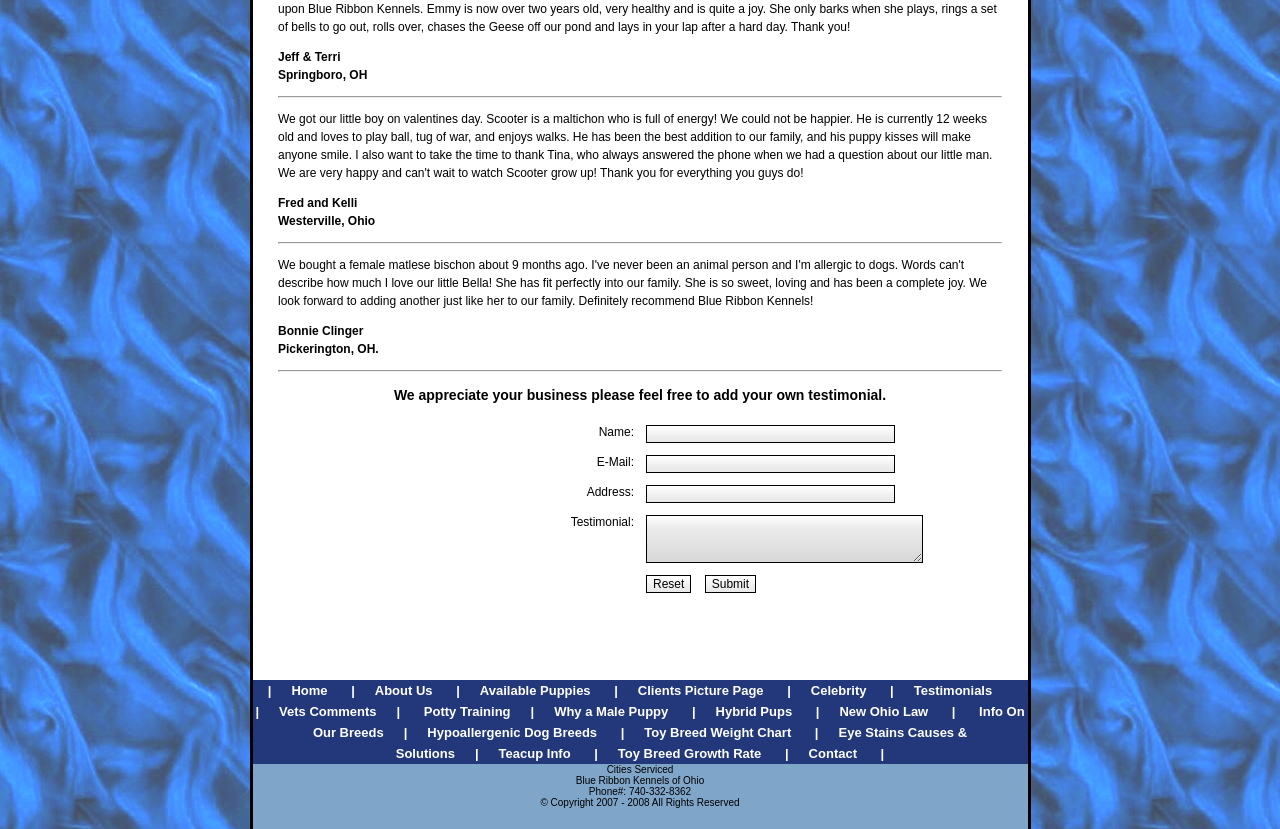Please locate the bounding box coordinates of the element that needs to be clicked to achieve the following instruction: "click the 'Contact' link". The coordinates should be four float numbers between 0 and 1, i.e., [left, top, right, bottom].

[0.632, 0.9, 0.67, 0.918]